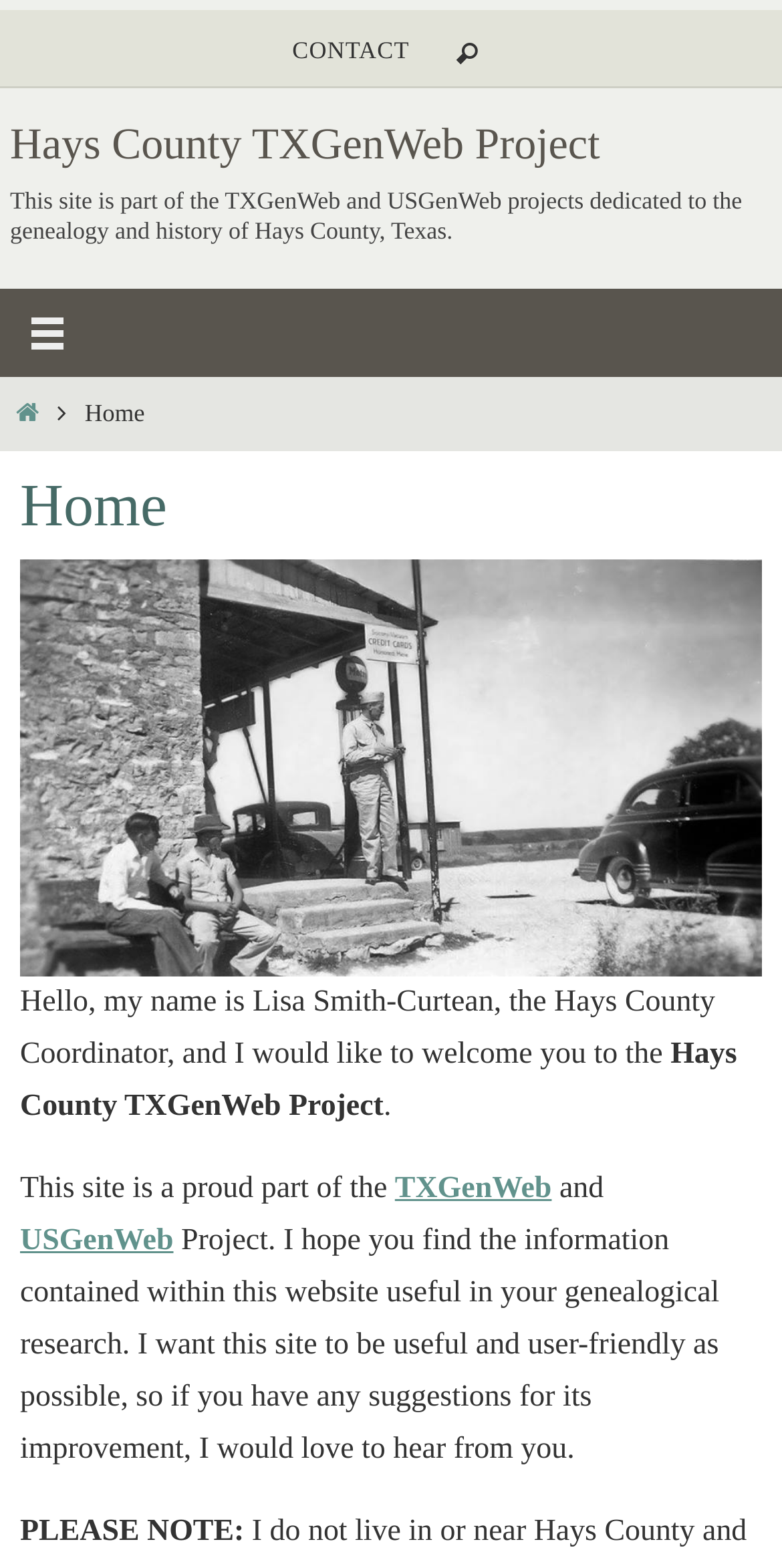Detail the various sections and features present on the webpage.

The webpage is dedicated to the Hays County TXGenWeb Project, a genealogy and history website focused on Hays County, Texas. At the top, there is a link to "CONTACT" positioned near the center, and a link to the project's title "Hays County TXGenWeb Project" located to the right of it. Below these links, a brief description of the project is provided, stating its affiliation with the TXGenWeb and USGenWeb projects.

On the left side, there is a button with an icon, and below it, a link to "Home" with a heading and a figure. The "Home" section contains a welcome message from the Hays County Coordinator, Lisa Smith-Curtean, and an introduction to the project. The text explains that the website aims to provide useful information for genealogical research and invites users to suggest improvements.

The "Home" section also includes links to "TXGenWeb" and "USGenWeb" projects, which are part of the website's affiliation. Additionally, there is a notice at the bottom of the section, "PLEASE NOTE:", although its content is not specified. Overall, the webpage appears to be a gateway to the project's resources and information, with a focus on genealogy and history.